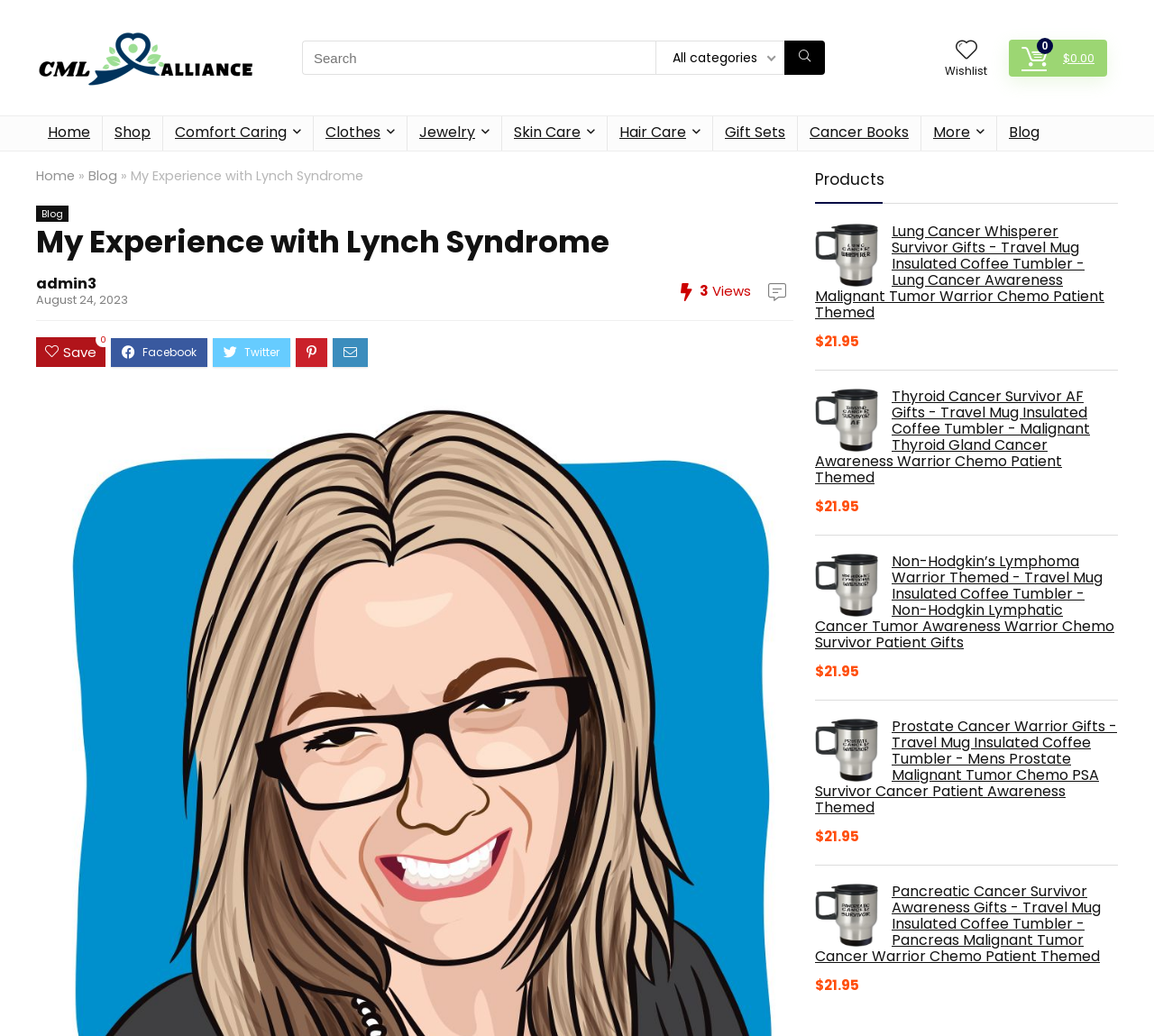Could you identify the text that serves as the heading for this webpage?

My Experience with Lynch Syndrome